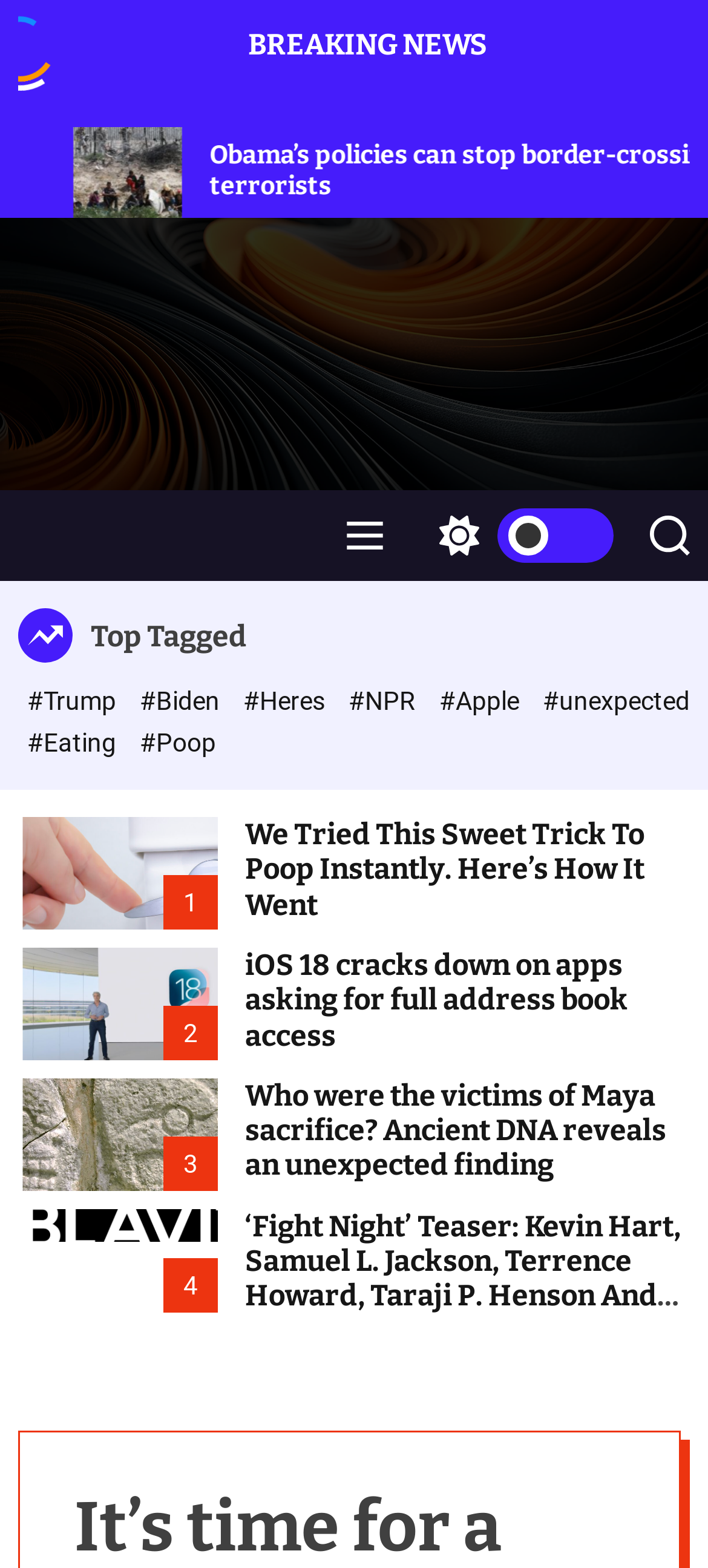Please locate the bounding box coordinates of the element that should be clicked to complete the given instruction: "Switch to light mode".

[0.595, 0.313, 0.867, 0.371]